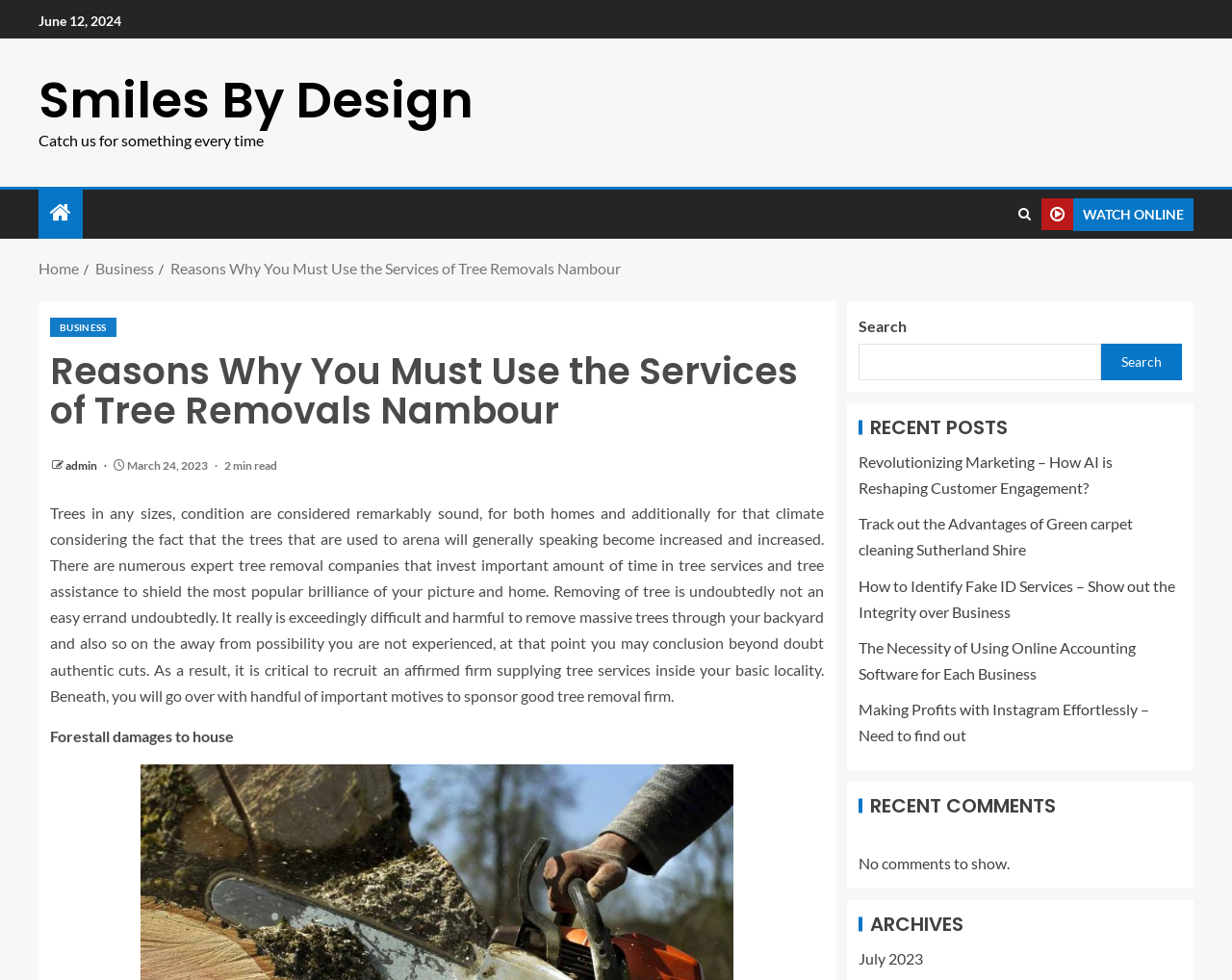Generate a comprehensive description of the contents of the webpage.

The webpage appears to be a blog or article page from a website called "Smiles By Design". At the top, there is a date "June 12, 2024" and a link to the website's name. Below that, there is a navigation menu with links to "Home", "Business", and the current page "Reasons Why You Must Use the Services of Tree Removals Nambour".

The main content of the page is an article with a heading "Reasons Why You Must Use the Services of Tree Removals Nambour" and a subheading "BUSINESS". The article discusses the importance of hiring a professional tree removal company, citing reasons such as preventing damage to houses and the difficulty of removing large trees without proper expertise.

To the right of the article, there is a search bar with a button and a heading "RECENT POSTS" followed by a list of links to other articles on the website. Below that, there is a heading "RECENT COMMENTS" with a message indicating that there are no comments to show. Finally, there is a heading "ARCHIVES" with a link to "July 2023".

There are also some social media links and icons scattered throughout the page, including a Facebook icon and a "WATCH ONLINE" button.